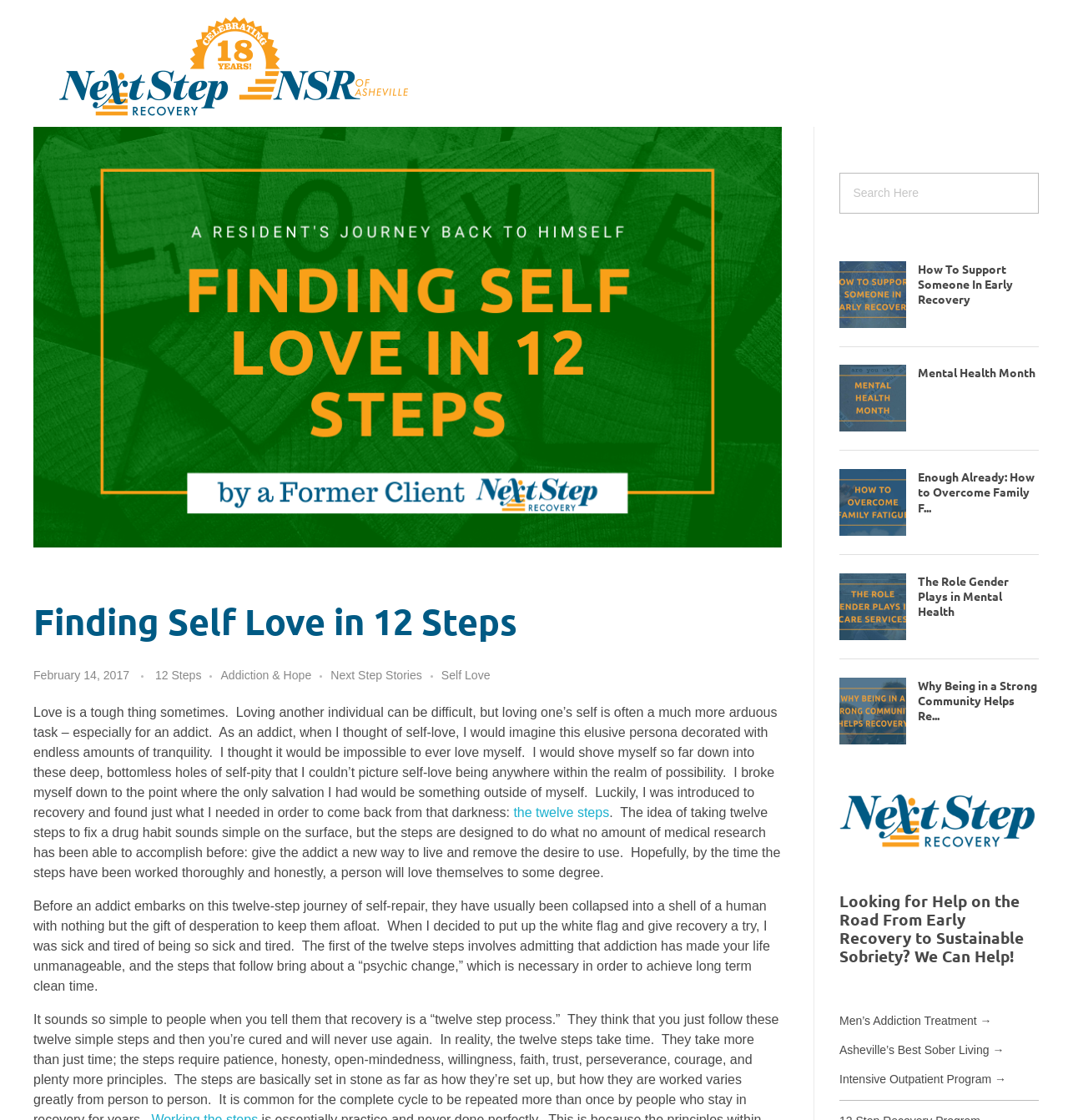Please locate the clickable area by providing the bounding box coordinates to follow this instruction: "Click the '12 Steps' link".

[0.145, 0.595, 0.207, 0.611]